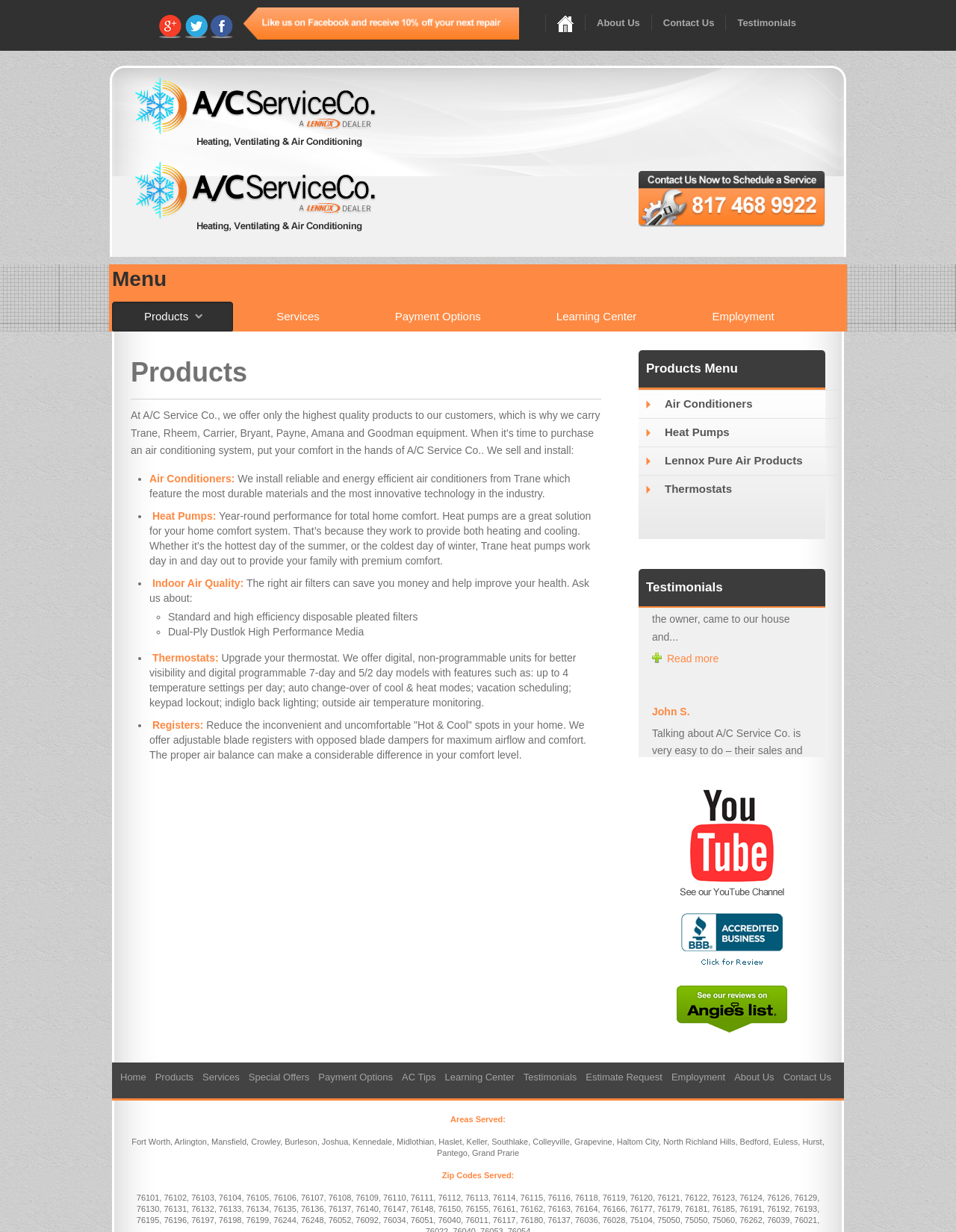Kindly determine the bounding box coordinates for the area that needs to be clicked to execute this instruction: "View 'Air Conditioners' products".

[0.676, 0.322, 0.871, 0.334]